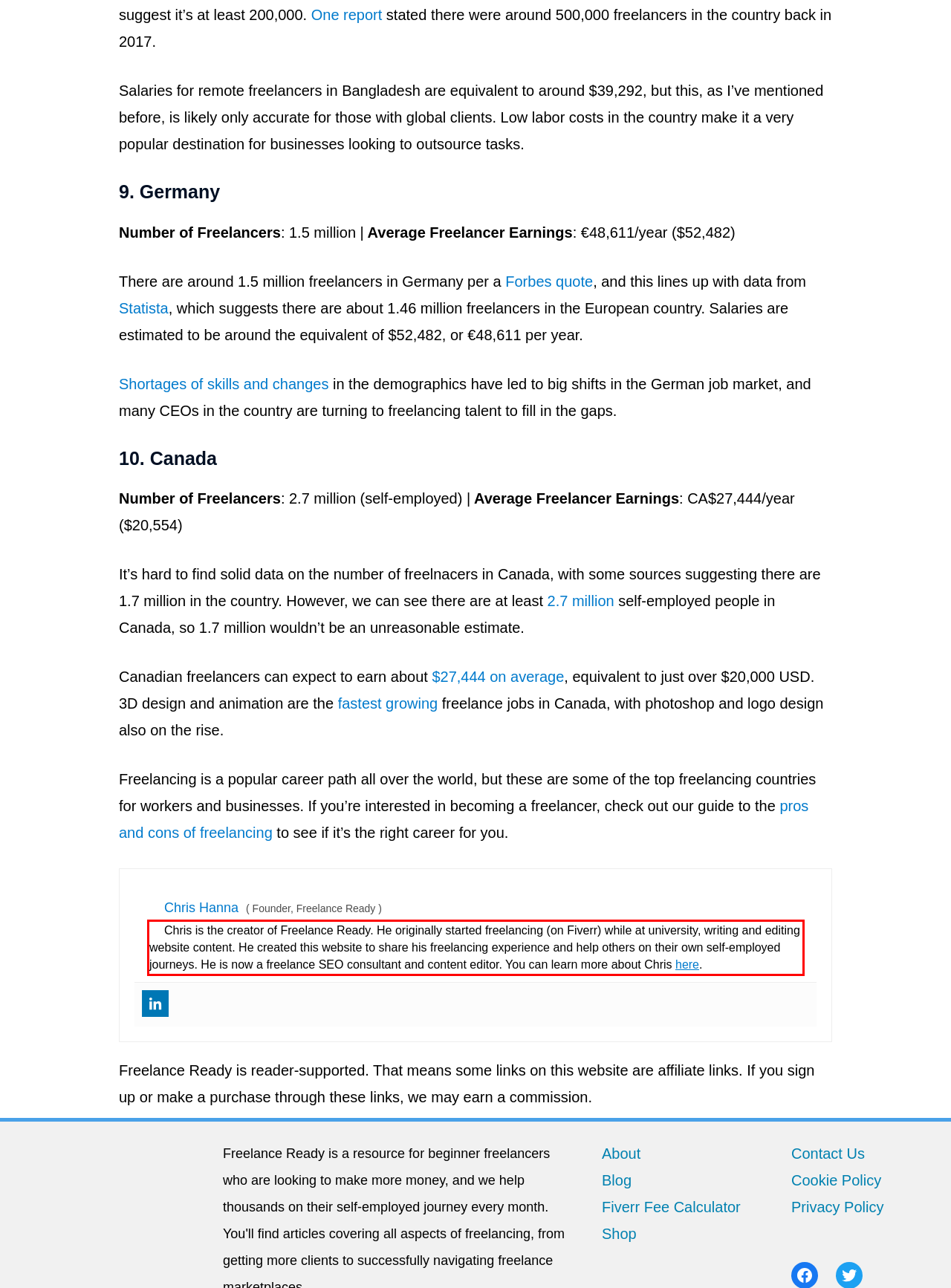Analyze the screenshot of a webpage where a red rectangle is bounding a UI element. Extract and generate the text content within this red bounding box.

Chris is the creator of Freelance Ready. He originally started freelancing (on Fiverr) while at university, writing and editing website content. He created this website to share his freelancing experience and help others on their own self-employed journeys. He is now a freelance SEO consultant and content editor. You can learn more about Chris here.